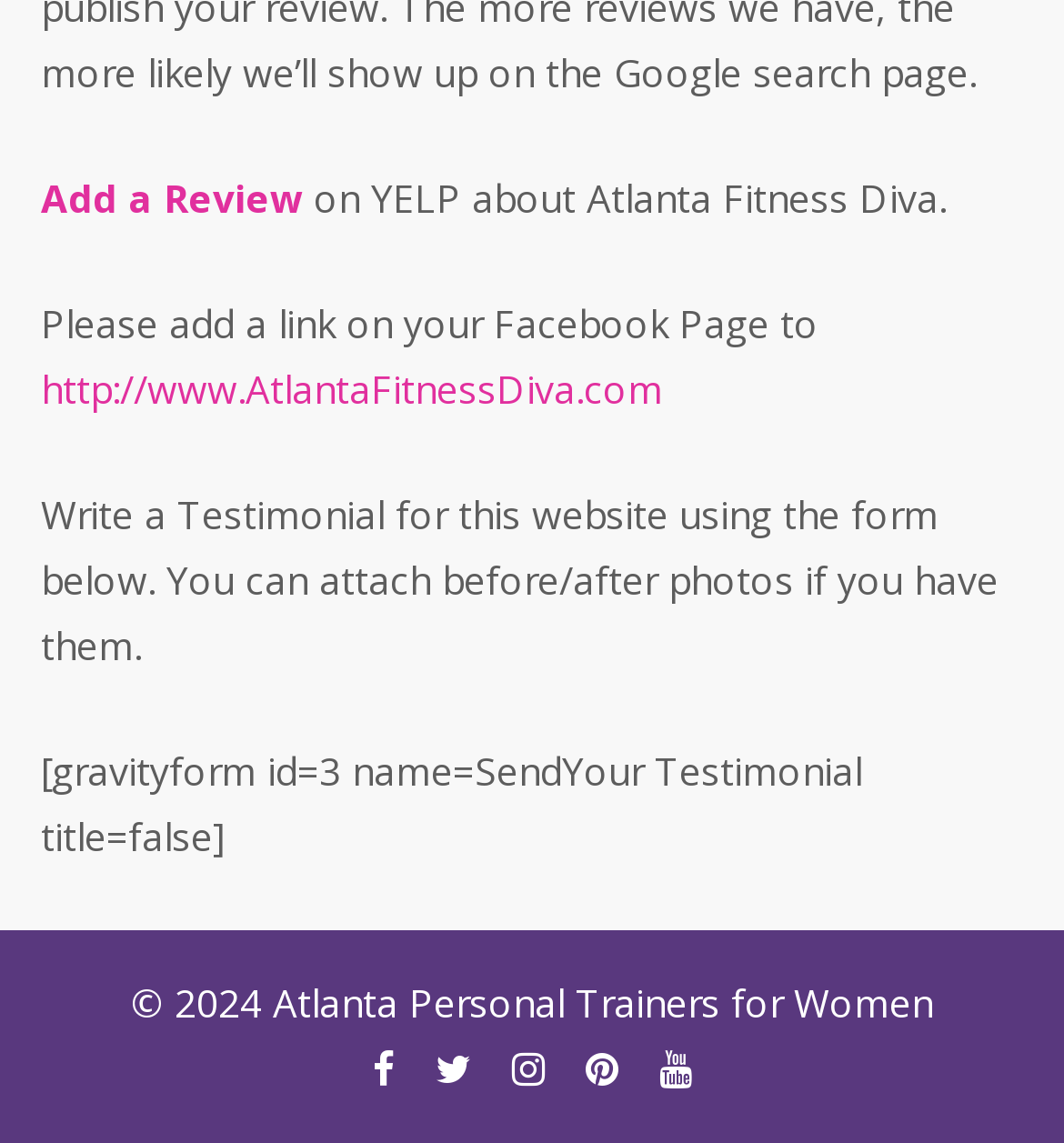Mark the bounding box of the element that matches the following description: "Inside the Mill".

None